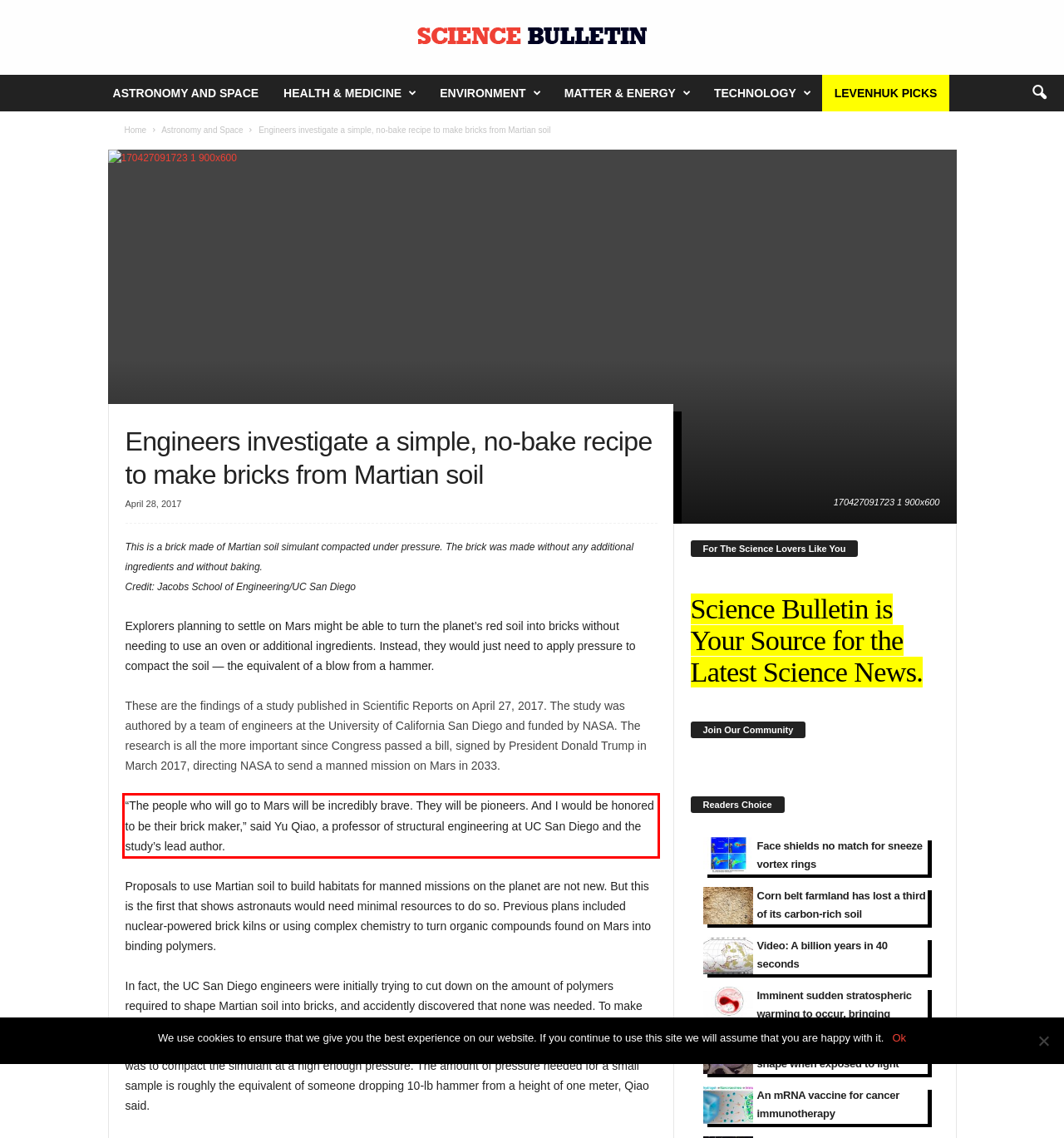Please look at the screenshot provided and find the red bounding box. Extract the text content contained within this bounding box.

“The people who will go to Mars will be incredibly brave. They will be pioneers. And I would be honored to be their brick maker,” said Yu Qiao, a professor of structural engineering at UC San Diego and the study’s lead author.